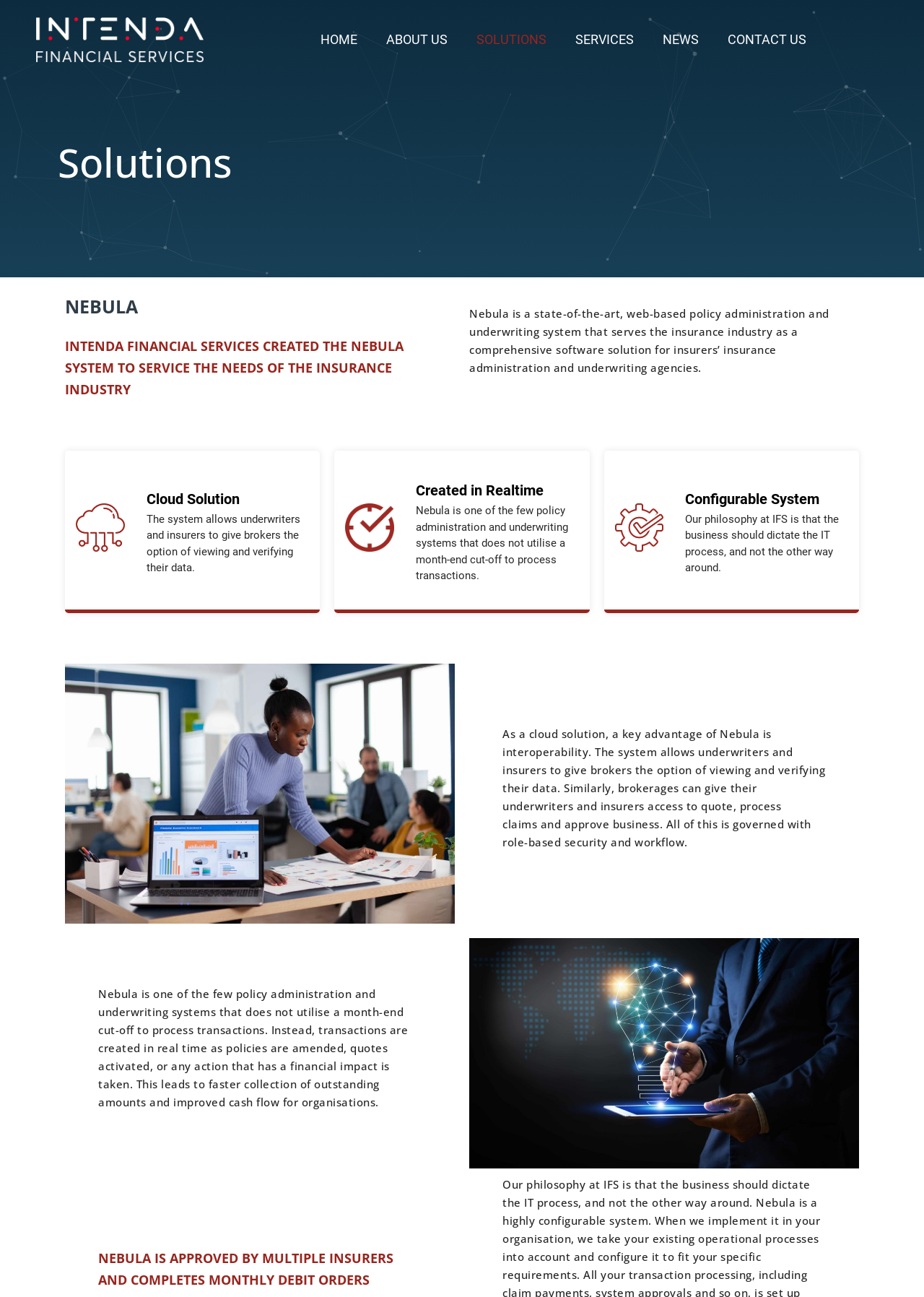What is the purpose of role-based security and workflow in Nebula?
Kindly answer the question with as much detail as you can.

The webpage mentions that role-based security and workflow are used to govern the interactions between underwriters, insurers, and brokers in Nebula. This governance ensures that data is accessed and processed securely and efficiently.